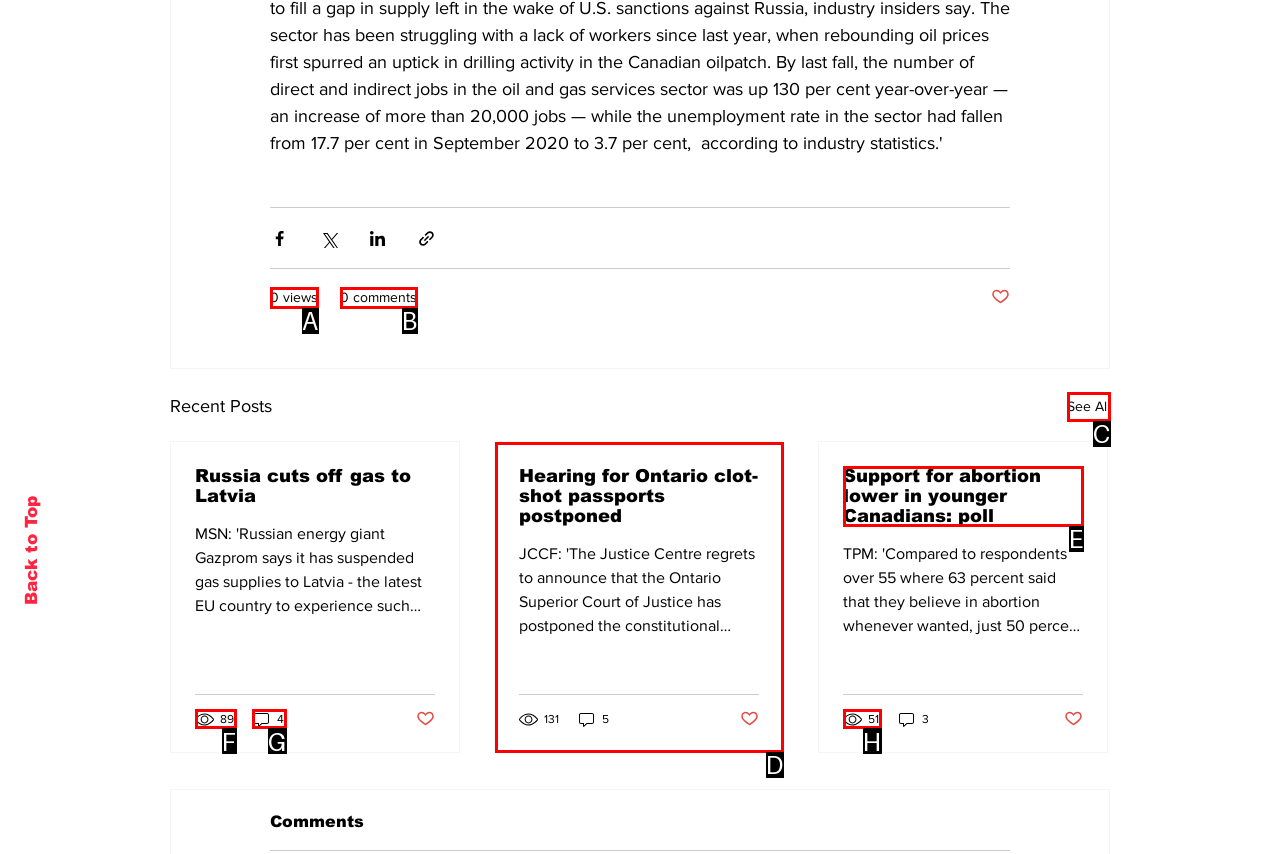Tell me which one HTML element best matches the description: 0 comments Answer with the option's letter from the given choices directly.

B